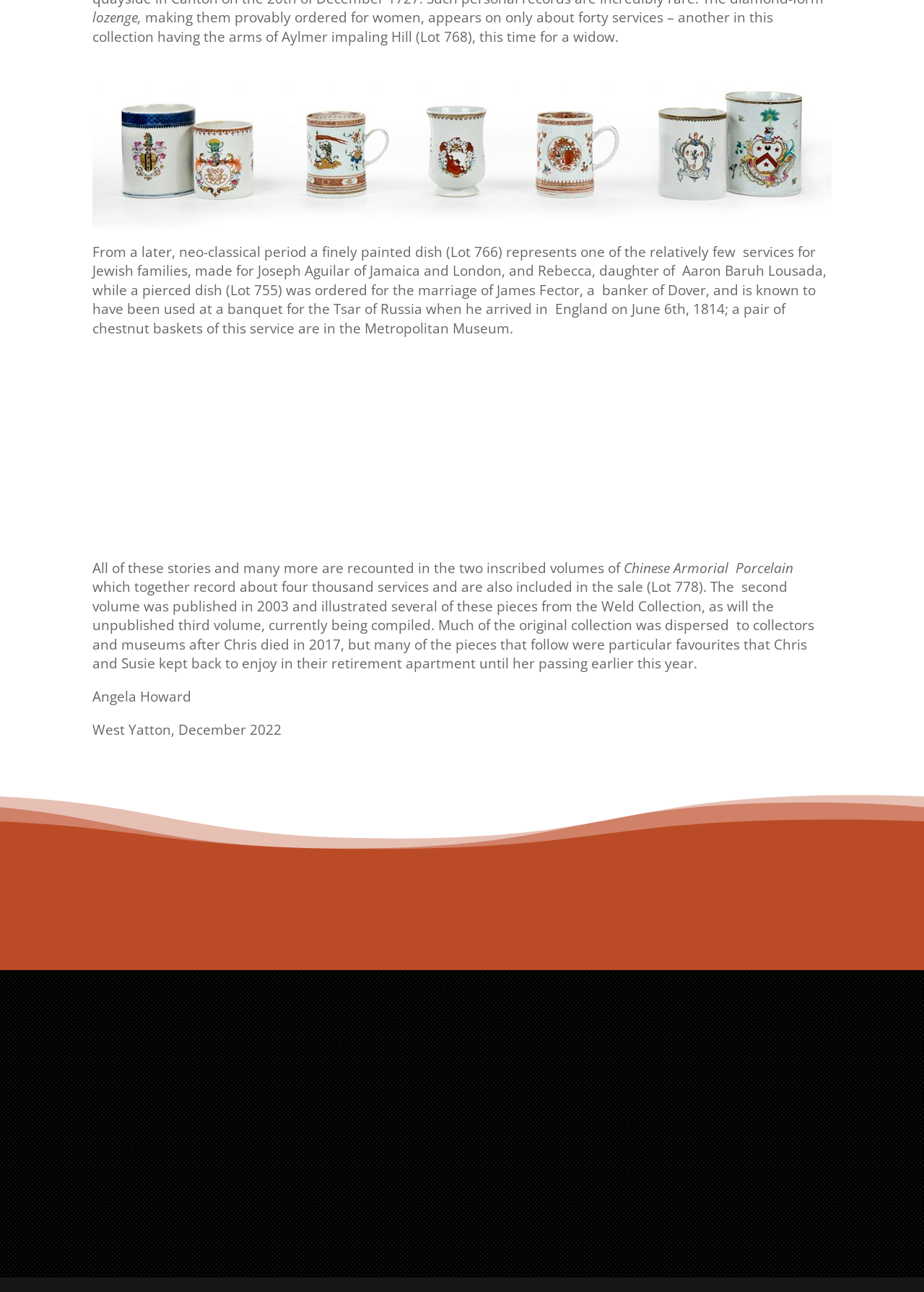Identify the bounding box coordinates of the section to be clicked to complete the task described by the following instruction: "View Privacy Policy". The coordinates should be four float numbers between 0 and 1, formatted as [left, top, right, bottom].

[0.432, 0.931, 0.497, 0.941]